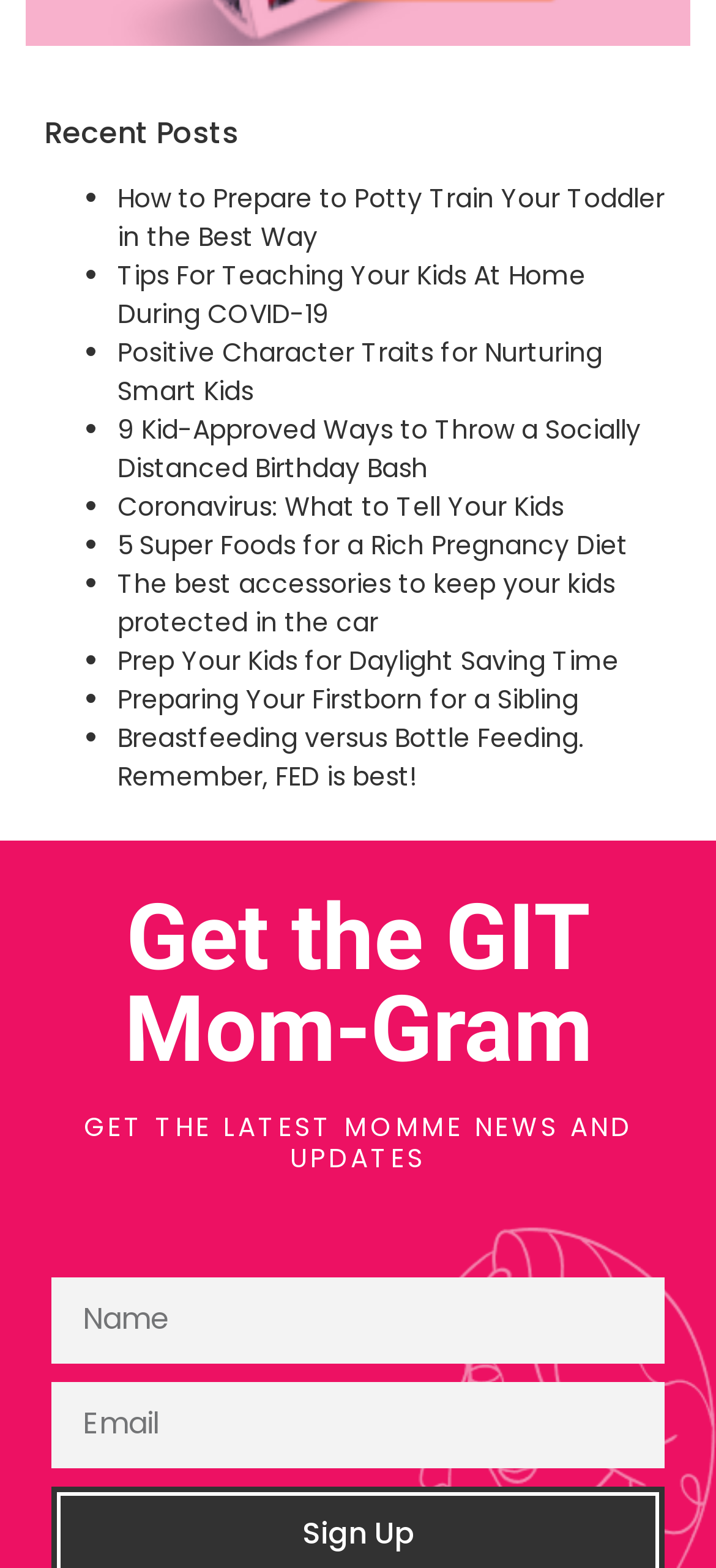Provide a thorough and detailed response to the question by examining the image: 
How many posts are listed on the webpage?

There are 10 list markers and corresponding links, which suggests that there are 10 posts listed on the webpage.